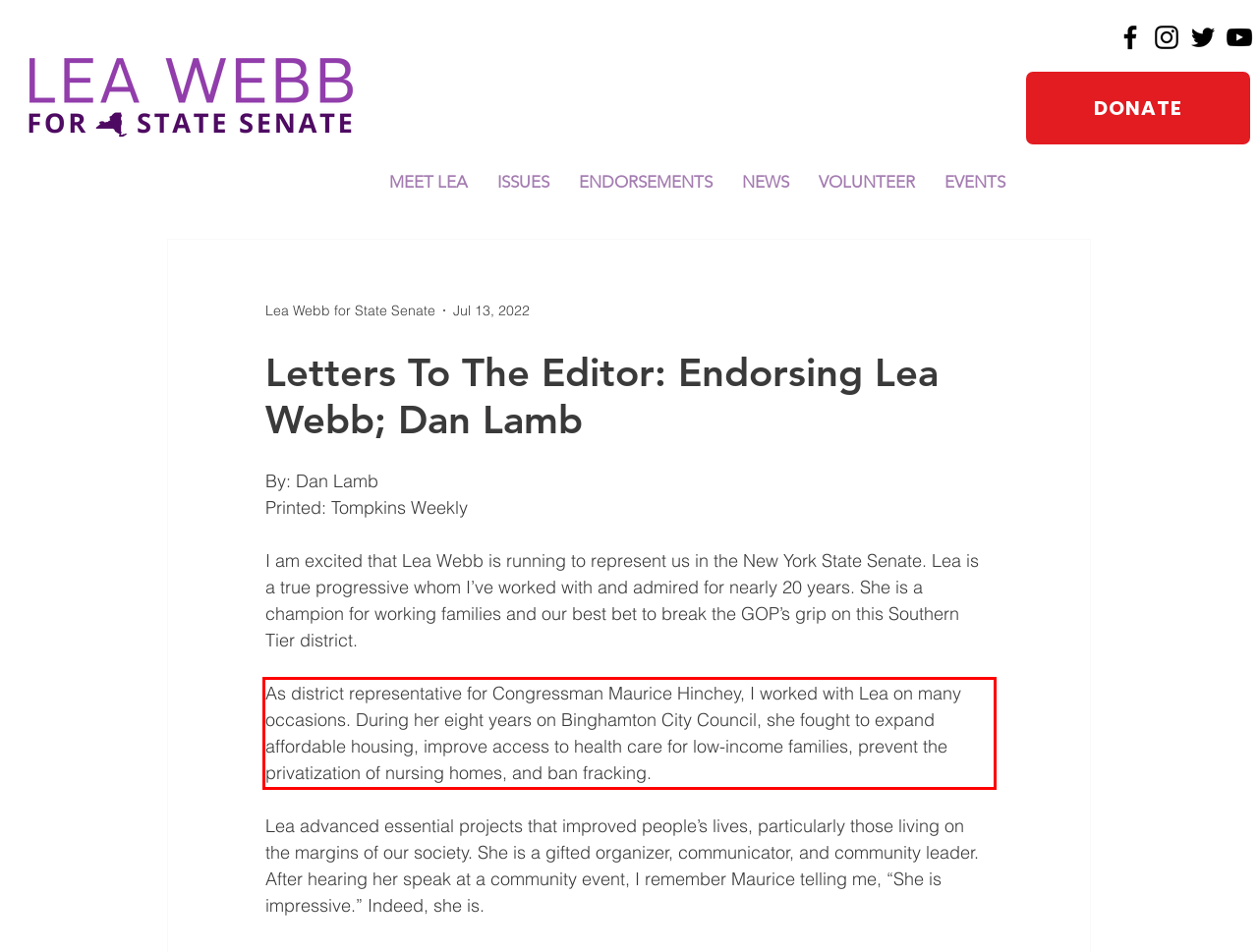Inspect the webpage screenshot that has a red bounding box and use OCR technology to read and display the text inside the red bounding box.

As district representative for Congressman Maurice Hinchey, I worked with Lea on many occasions. During her eight years on Binghamton City Council, she fought to expand affordable housing, improve access to health care for low-income families, prevent the privatization of nursing homes, and ban fracking.